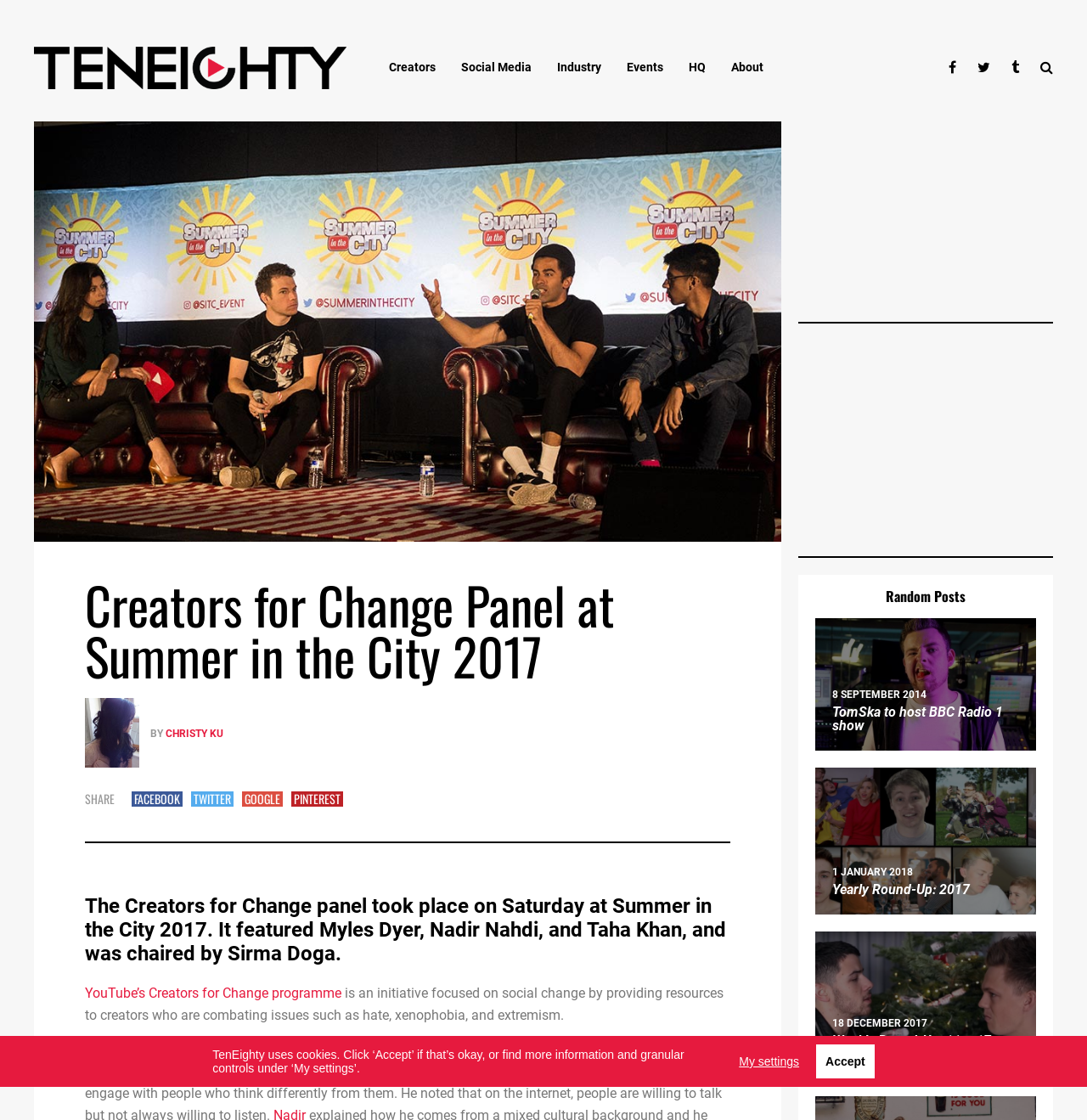How many social media platforms are available for sharing?
Look at the image and respond with a single word or a short phrase.

5